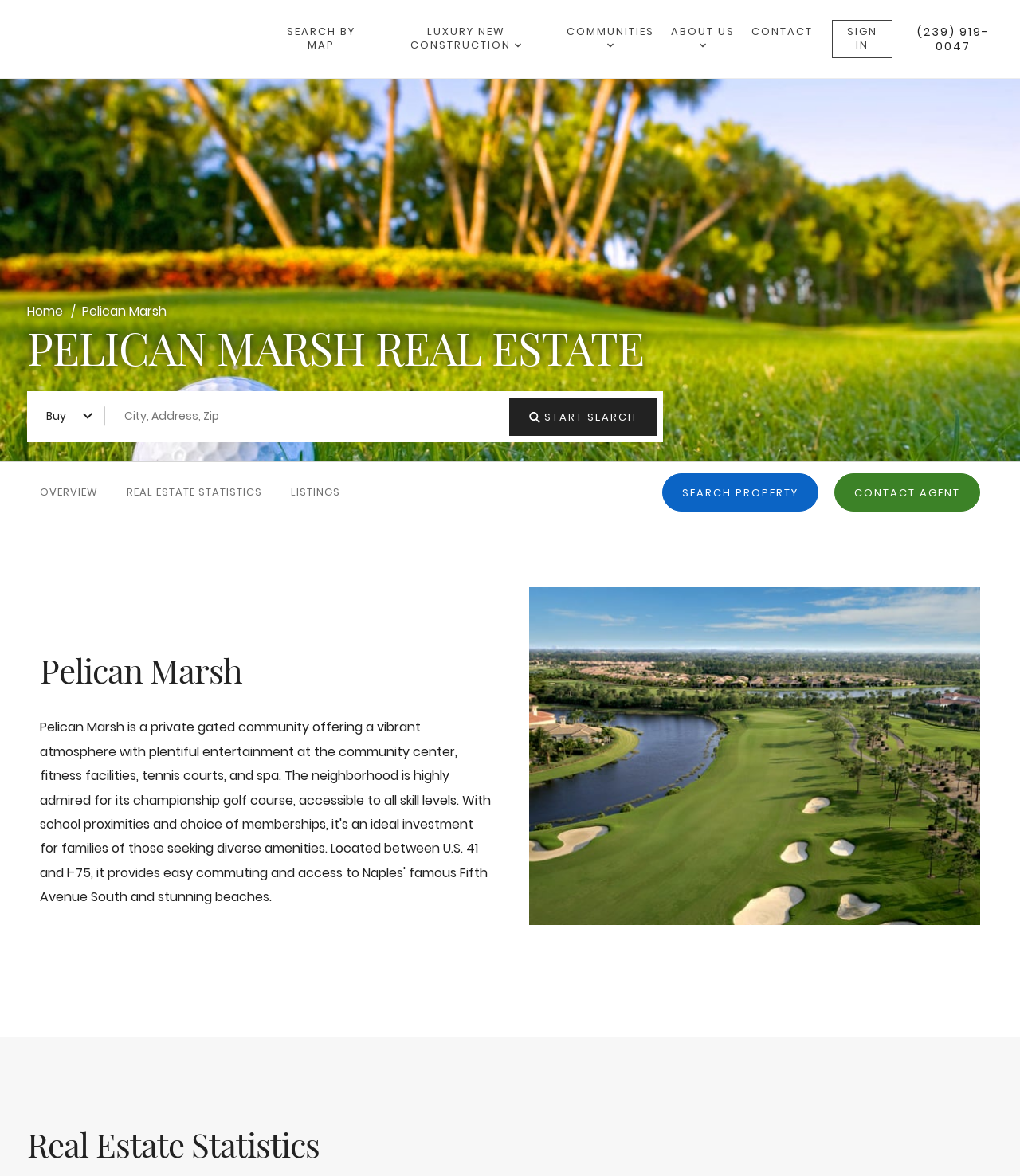Please identify the bounding box coordinates of the element I need to click to follow this instruction: "Go to homepage".

[0.019, 0.016, 0.271, 0.032]